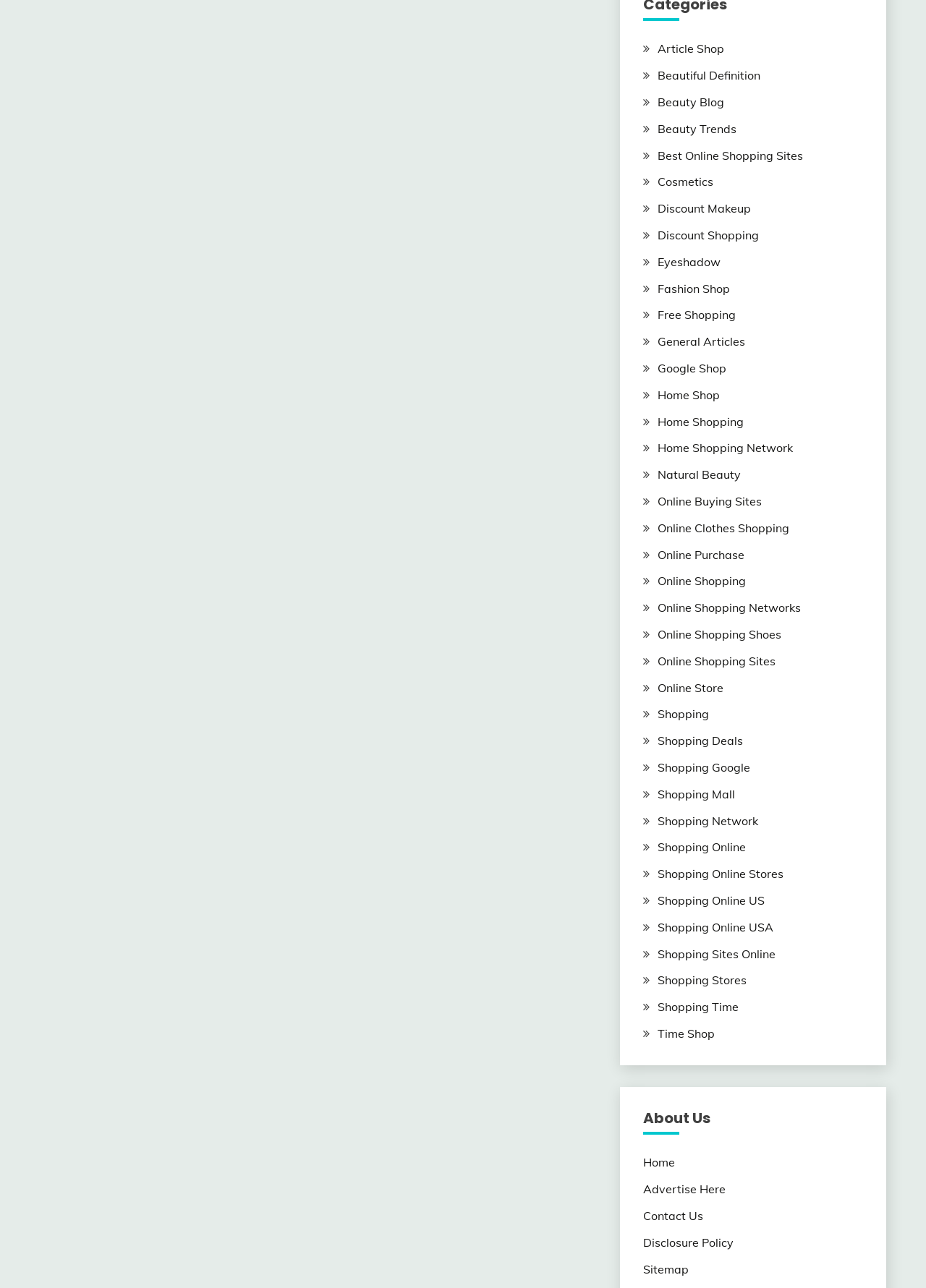Determine the bounding box coordinates of the clickable element to complete this instruction: "Subscribe with your email". Provide the coordinates in the format of four float numbers between 0 and 1, [left, top, right, bottom].

None